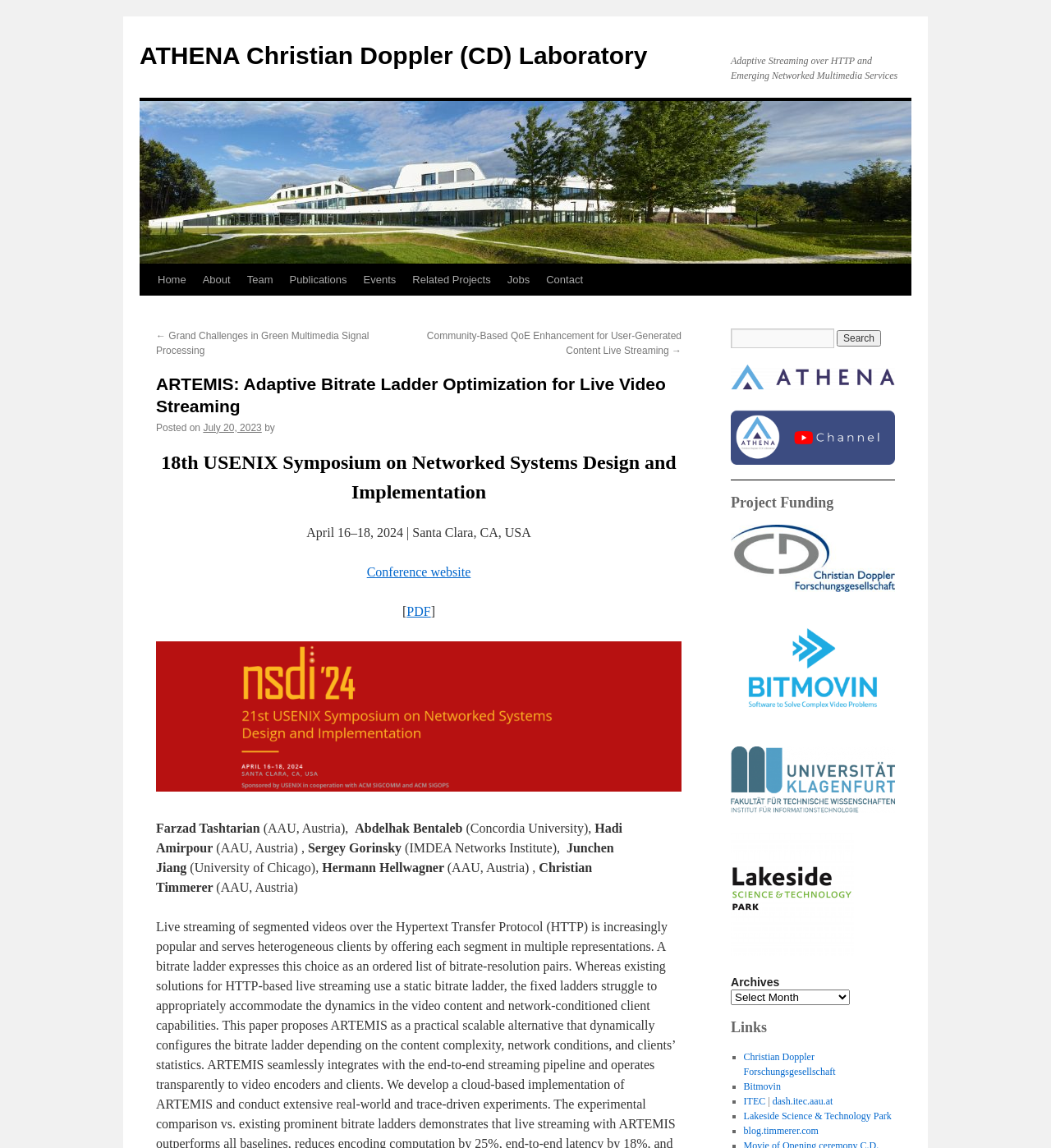Based on the element description title="Project Funding", identify the bounding box coordinates for the UI element. The coordinates should be in the format (top-left x, top-left y, bottom-right x, bottom-right y) and within the 0 to 1 range.

[0.695, 0.508, 0.852, 0.518]